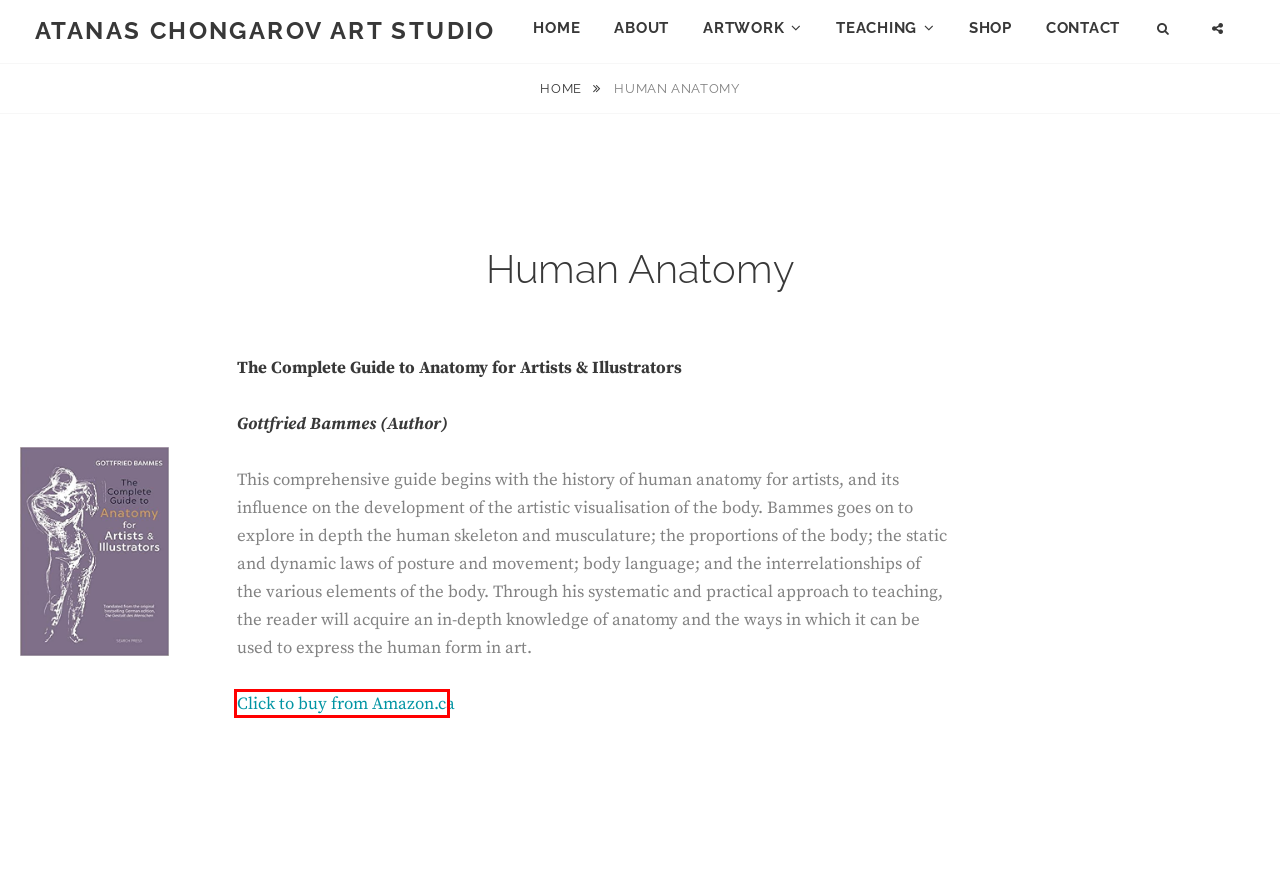You are given a screenshot of a webpage with a red rectangle bounding box. Choose the best webpage description that matches the new webpage after clicking the element in the bounding box. Here are the candidates:
A. ARTWORK – ATANAS CHONGAROV ART STUDIO
B. Paintings – ATANAS CHONGAROV ART STUDIO
C. Amazon.ca
D. Artists – ATANAS CHONGAROV ART STUDIO
E. Recommended Books – ATANAS CHONGAROV ART STUDIO
F. Drawing Tools – ATANAS CHONGAROV ART STUDIO
G. Animal Anatomy – ATANAS CHONGAROV ART STUDIO
H. ATANAS CHONGAROV ART STUDIO

C